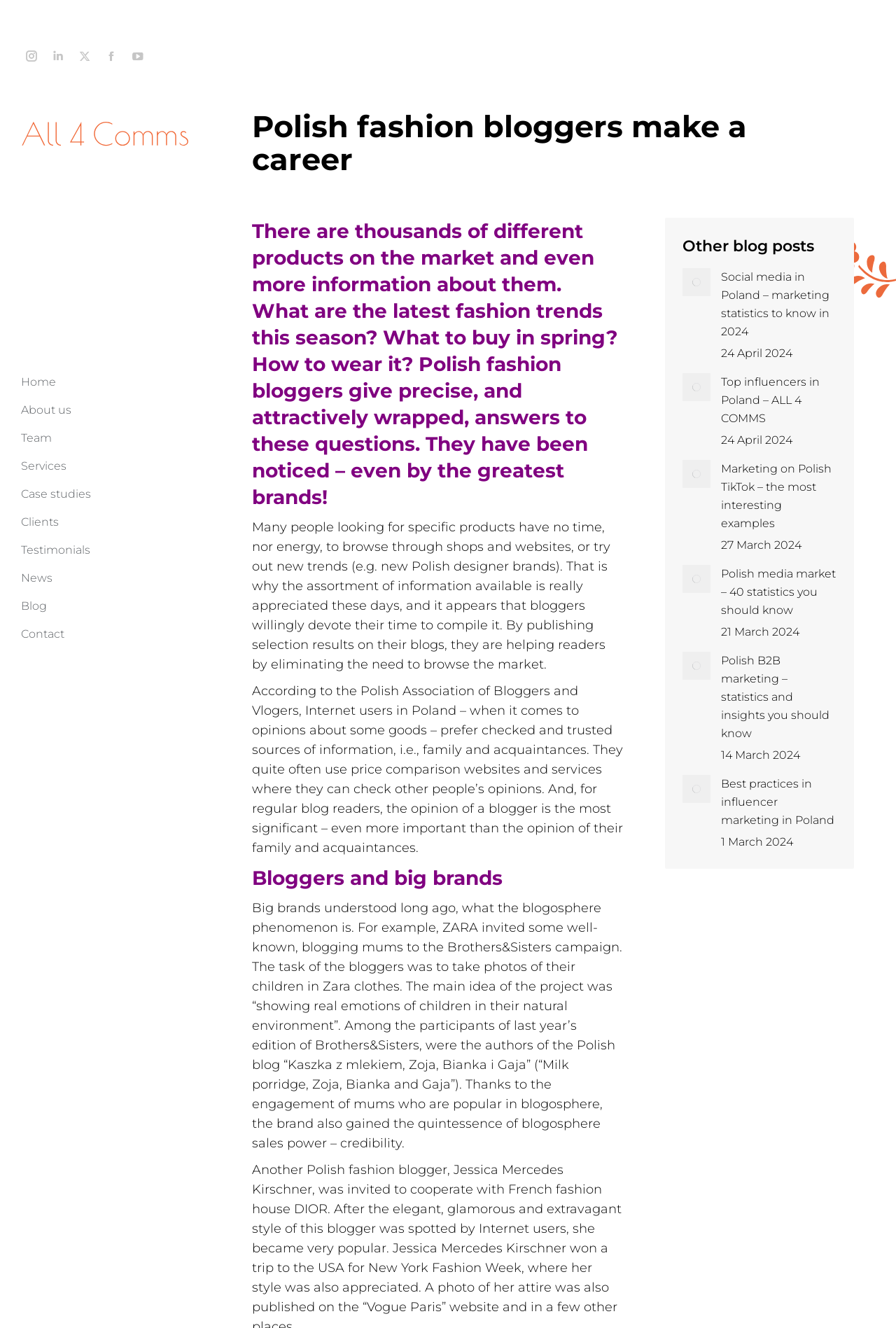What is the headline of the webpage?

Polish fashion bloggers make a career